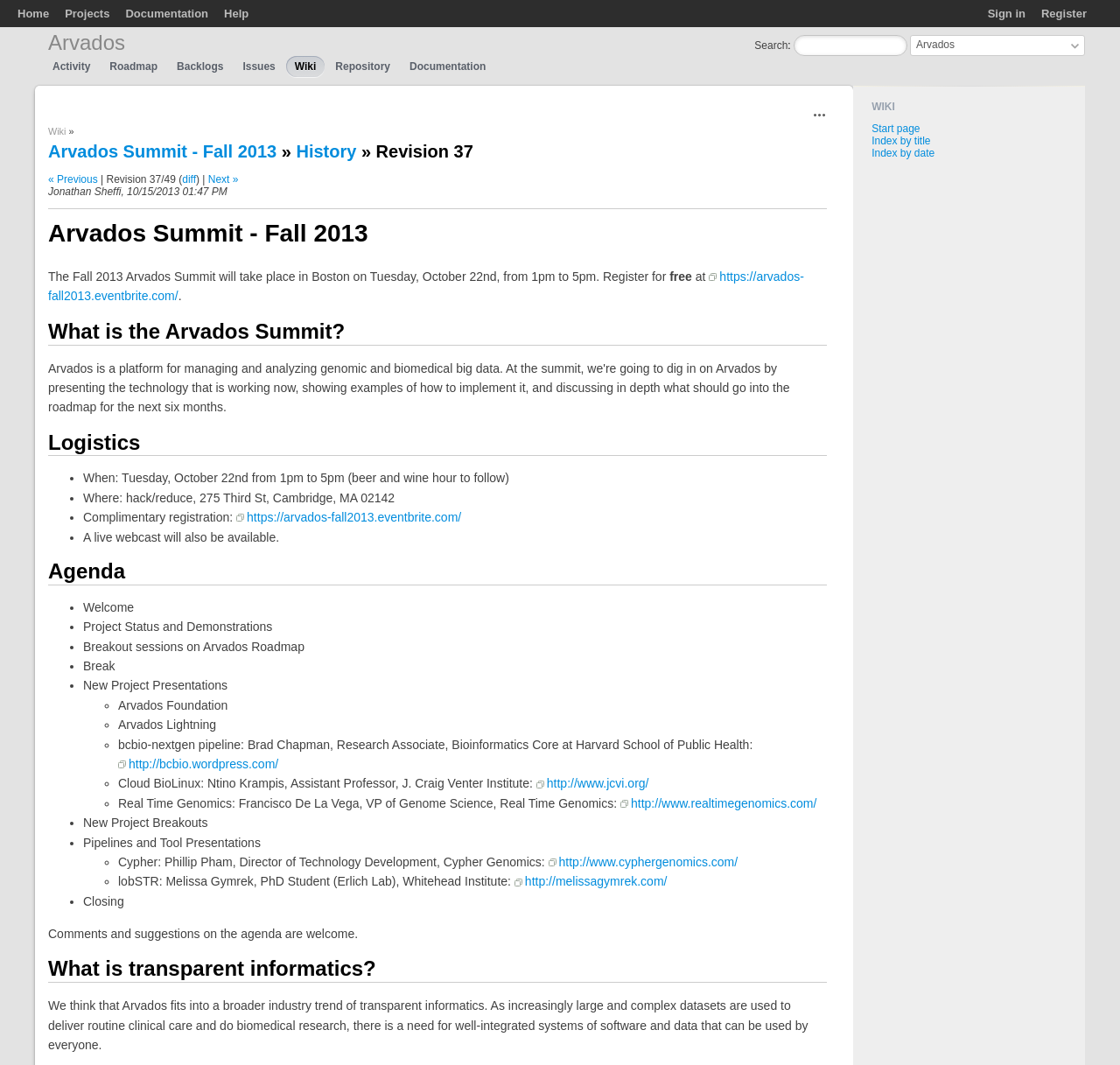Please predict the bounding box coordinates (top-left x, top-left y, bottom-right x, bottom-right y) for the UI element in the screenshot that fits the description: ICR Capital LLC | Advisory

None